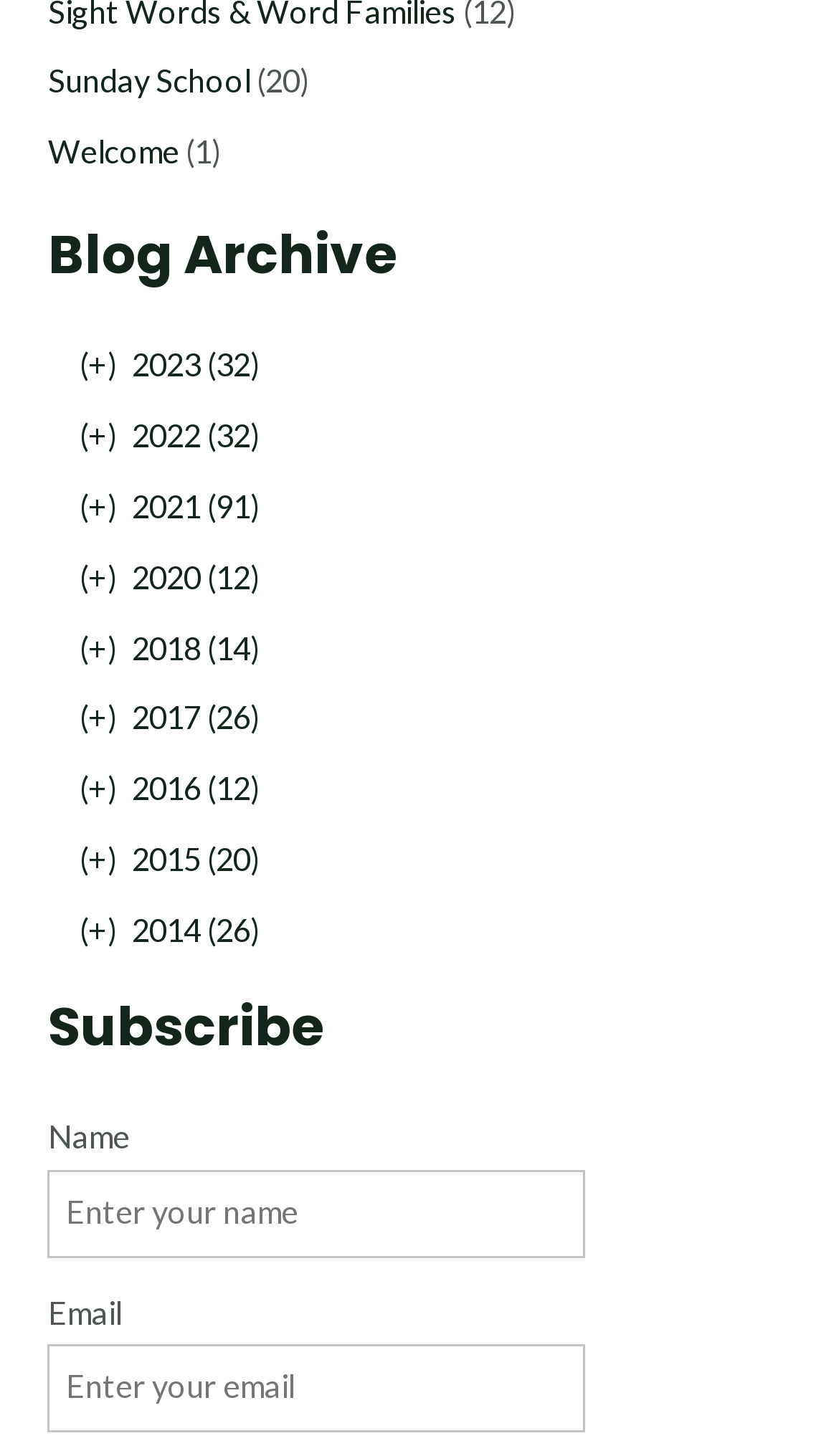Determine the bounding box for the UI element described here: "Welcome".

[0.058, 0.092, 0.214, 0.117]